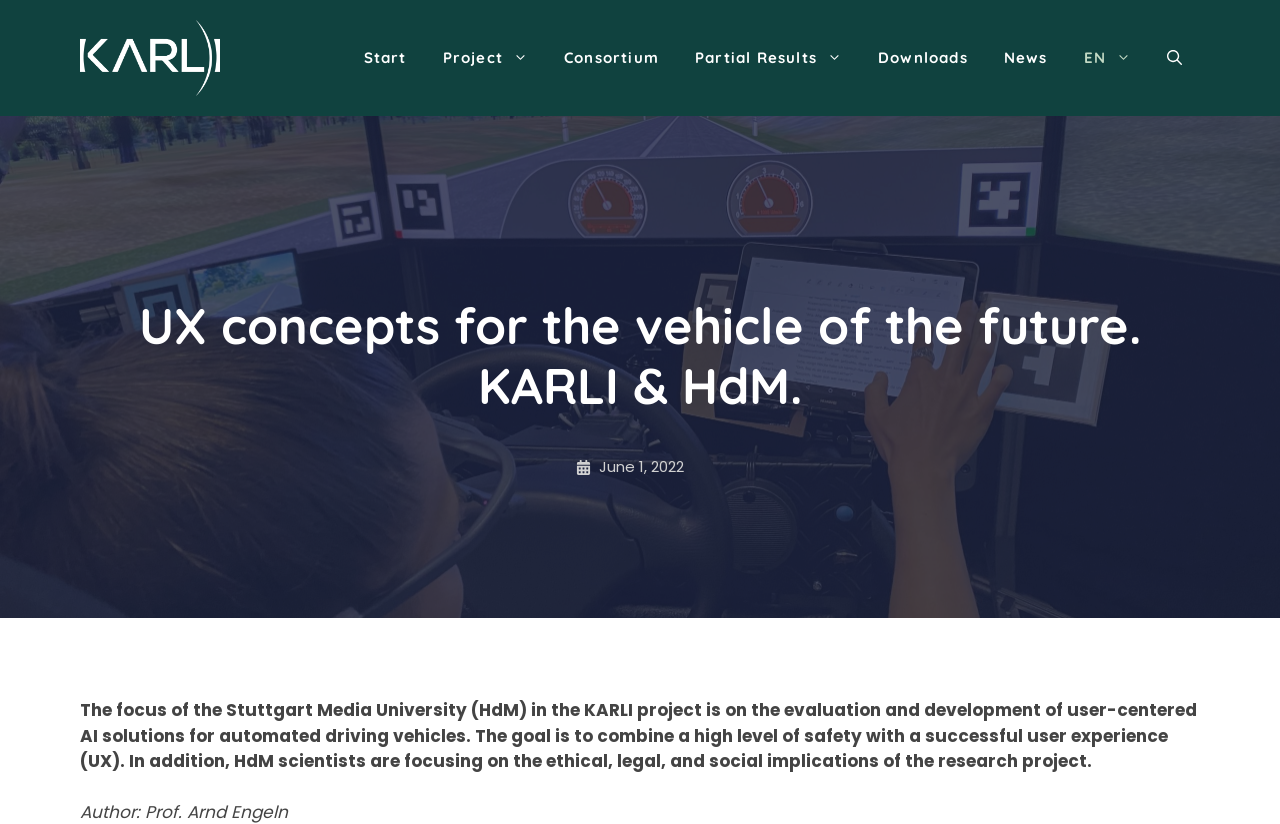Respond to the question below with a concise word or phrase:
What is the name of the project mentioned on the webpage?

KARLI